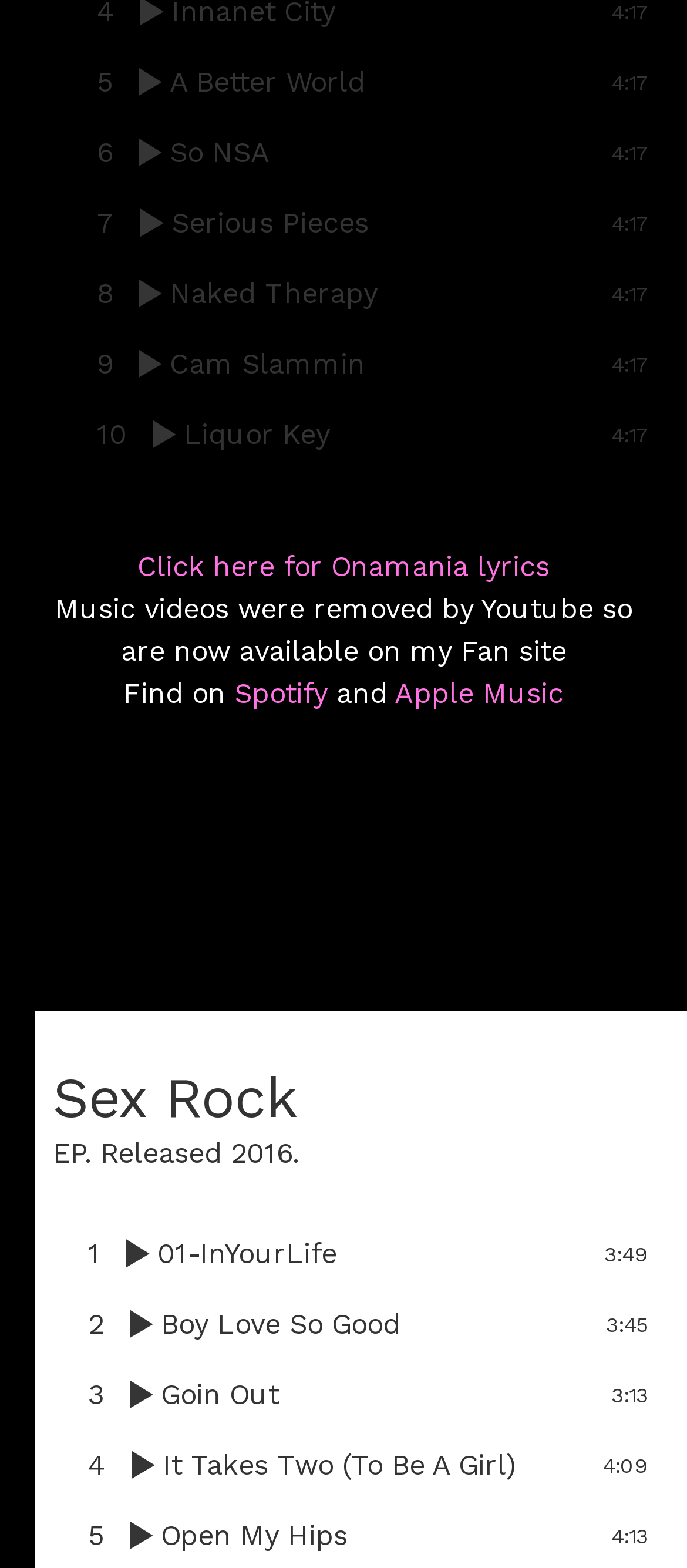How many links are available to listen to music on?
Examine the webpage screenshot and provide an in-depth answer to the question.

I found the answer by looking at the links 'Spotify' and 'Apple Music' which are available to listen to music on. These links are located below the text 'Find on'.